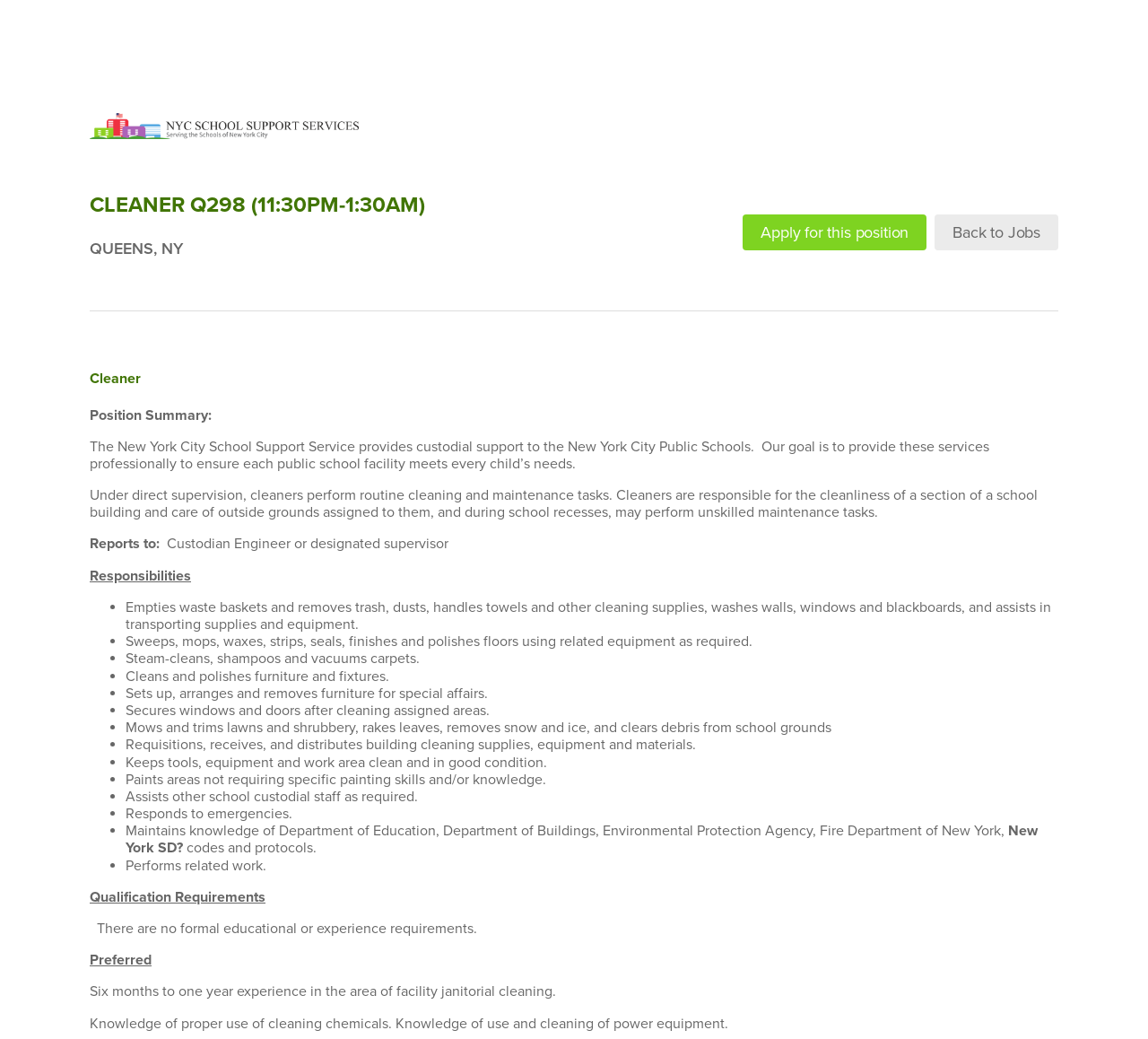Determine the bounding box coordinates for the UI element with the following description: "Back to Jobs". The coordinates should be four float numbers between 0 and 1, represented as [left, top, right, bottom].

[0.814, 0.207, 0.922, 0.241]